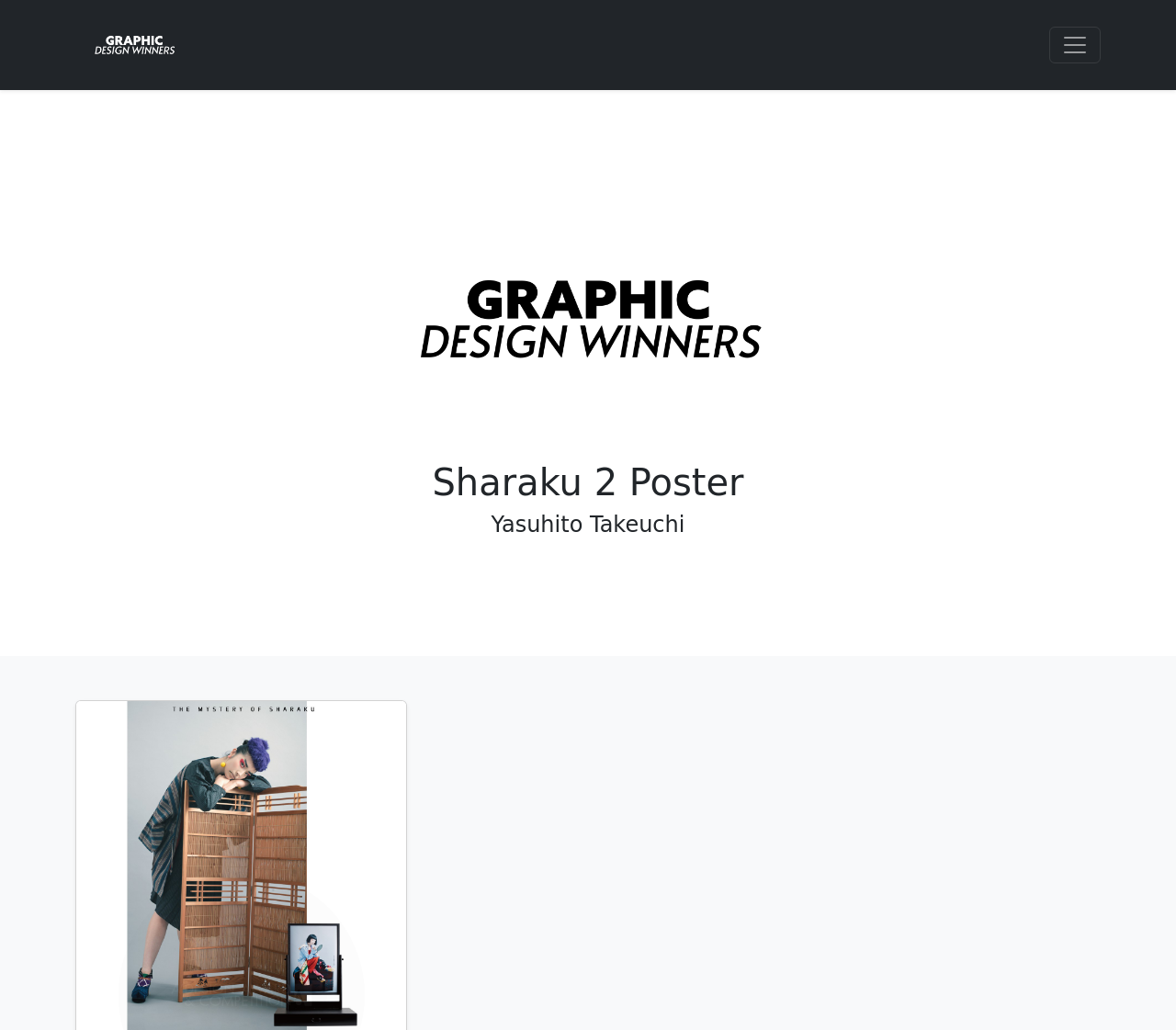Find the bounding box coordinates for the element described here: "aria-label="Toggle navigation"".

[0.892, 0.026, 0.936, 0.062]